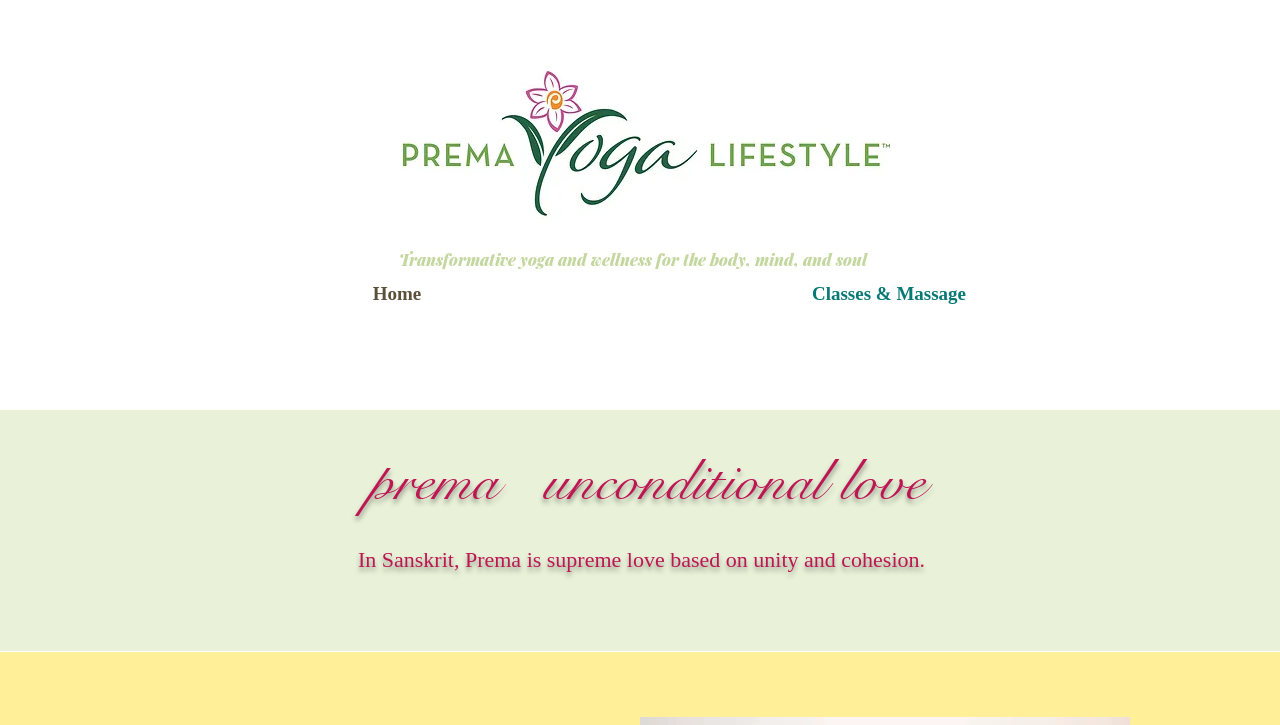Find the bounding box of the UI element described as follows: "Classes & Massage".

[0.502, 0.343, 0.887, 0.468]